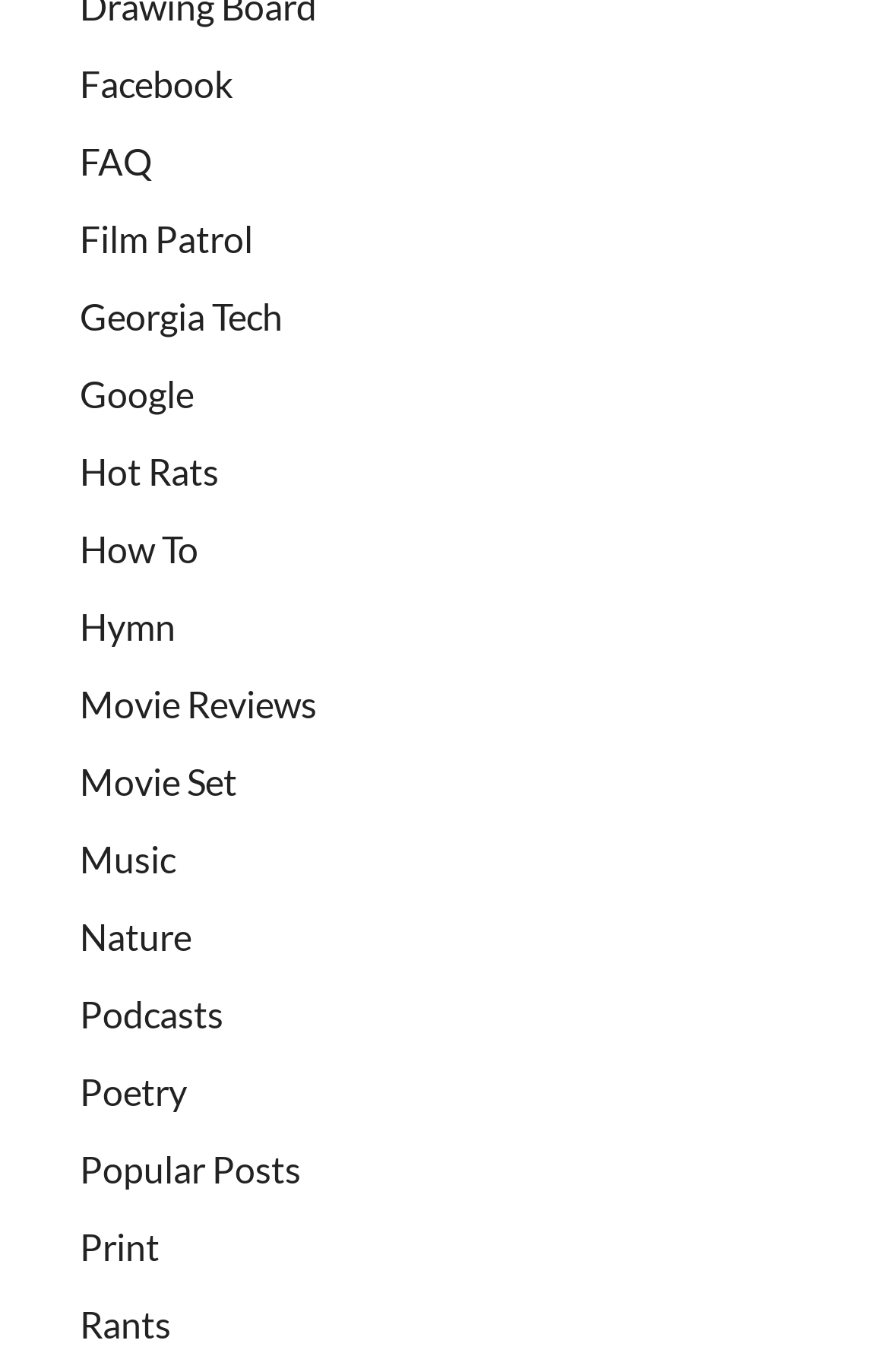How many links are there on the webpage?
From the screenshot, provide a brief answer in one word or phrase.

19